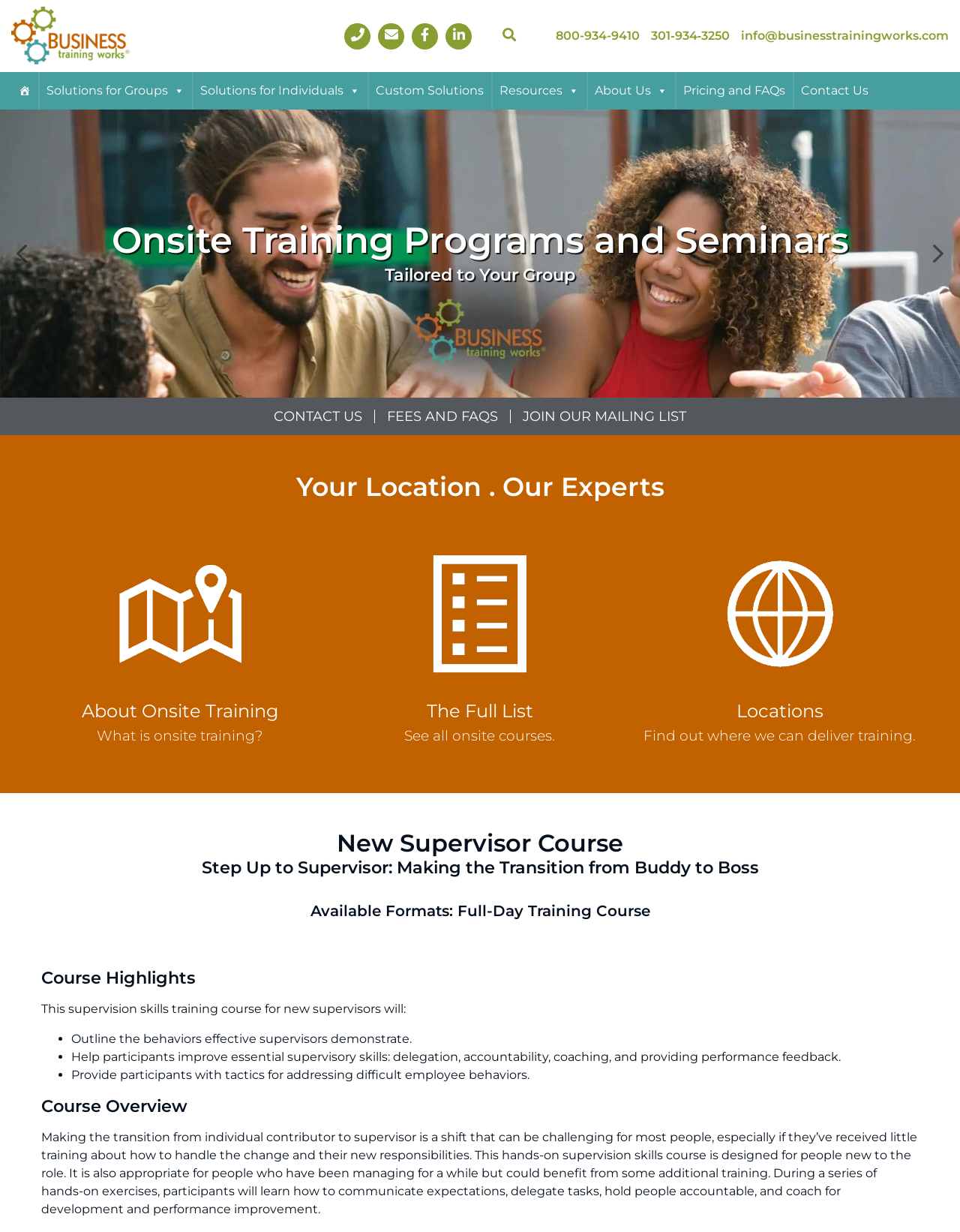Find and provide the bounding box coordinates for the UI element described here: "Join Our Mailing List". The coordinates should be given as four float numbers between 0 and 1: [left, top, right, bottom].

[0.545, 0.331, 0.715, 0.345]